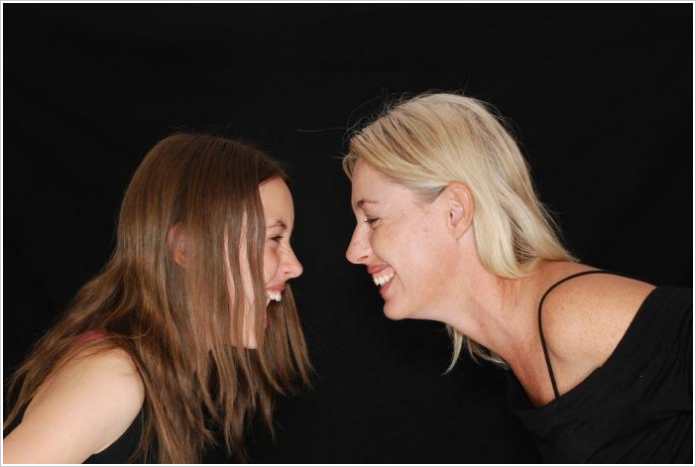Provide an in-depth description of all elements within the image.

The image captures a joyful moment between a mother and her daughter, both of whom are engaged in hearty laughter. Their faces are closely aligned, highlighting the strong emotional bond and shared sense of humor between them. The mother, with blonde hair cascading over her shoulders, and the daughter, with longer, darker hair, share wide smiles that radiate happiness. The backdrop is a simple black, which enhances their expressions and the warmth of the moment. This image resonates with the theme of humor as a healing force, fitting into the context of an article discussing how laughter can significantly contribute to mental and physical well-being. The scene illustrates the essence of joy and connection, underscoring the importance of humor in our lives.